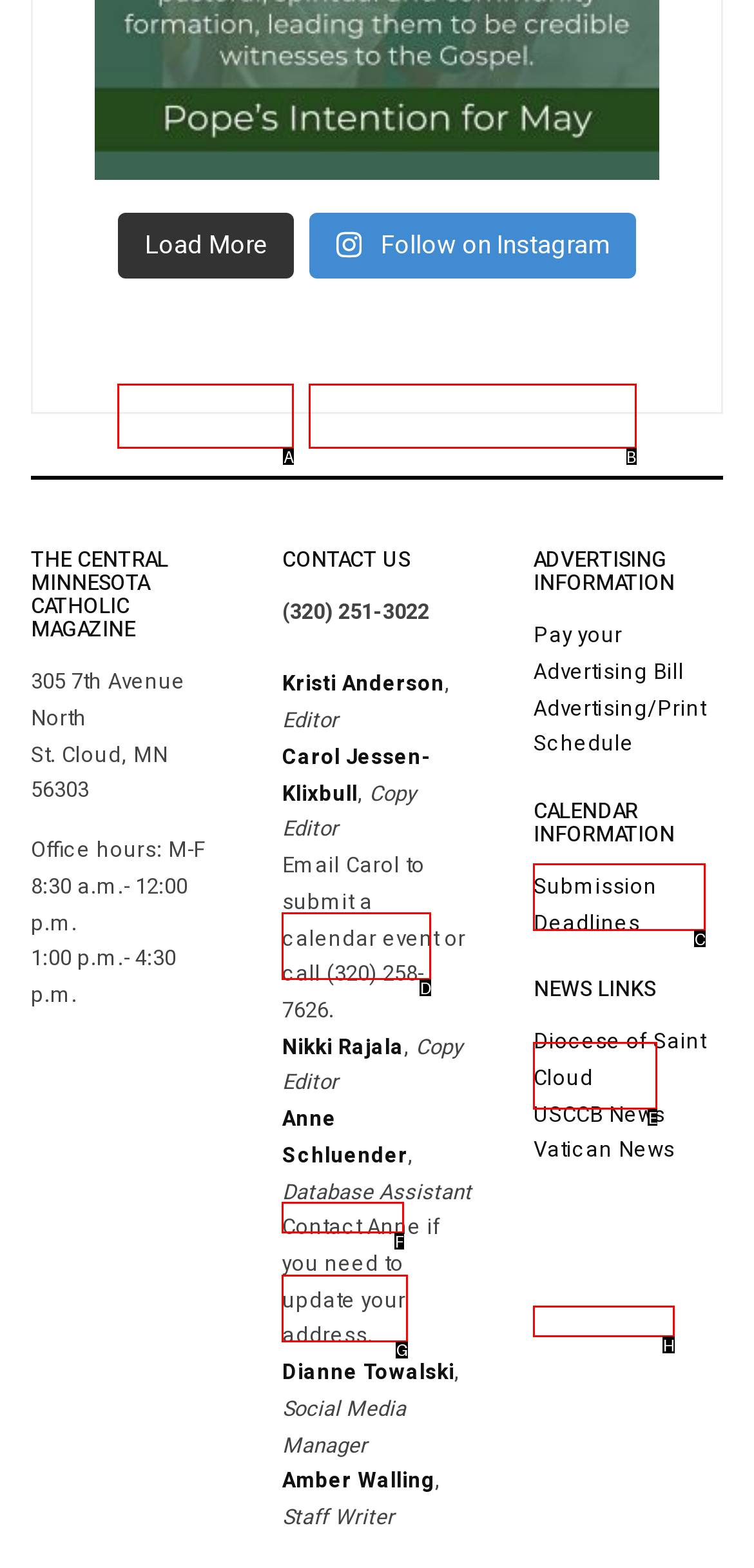Determine which option fits the following description: Anne Schluender
Answer with the corresponding option's letter directly.

G